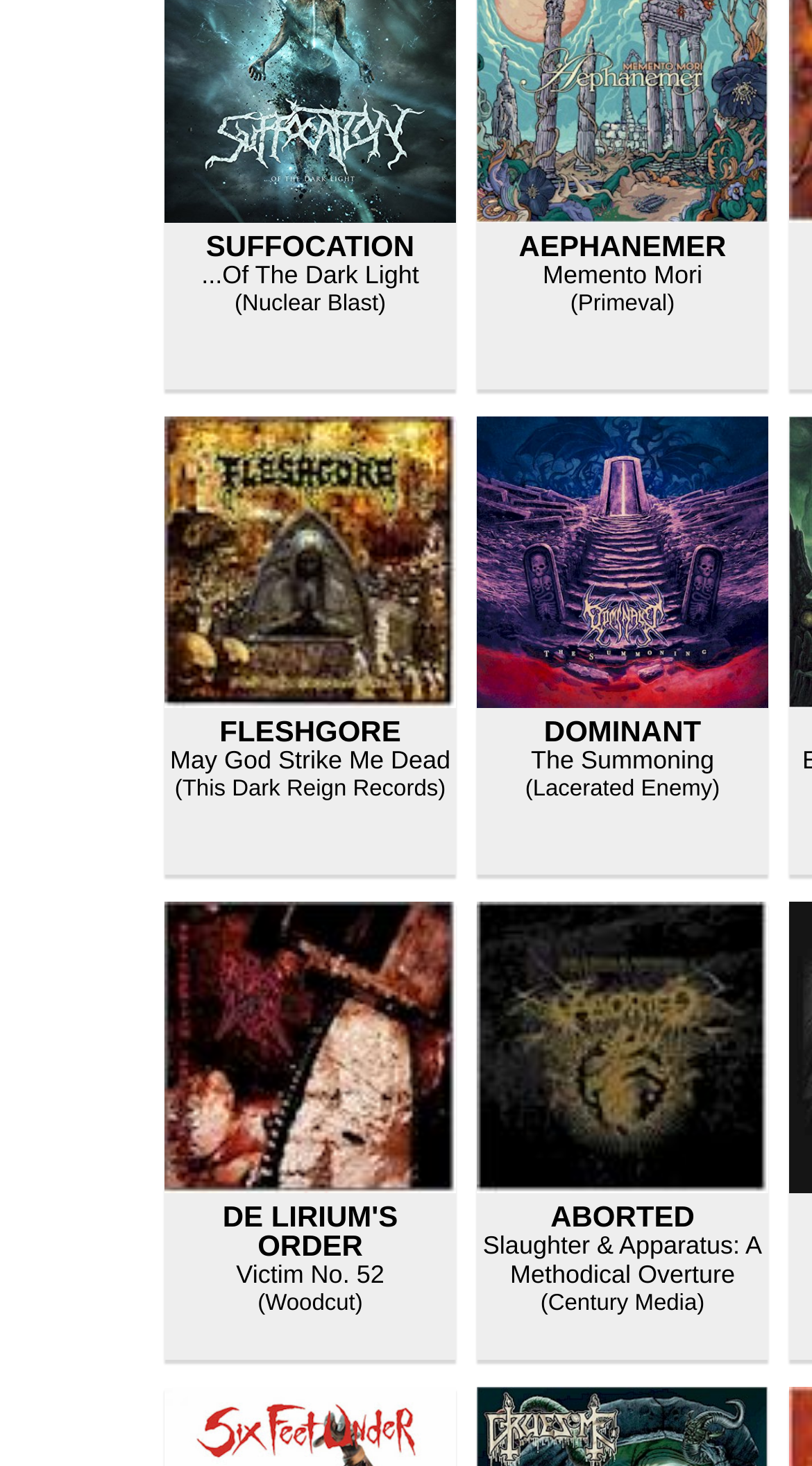Given the webpage screenshot, identify the bounding box of the UI element that matches this description: "...Of The Dark Light".

[0.248, 0.178, 0.516, 0.198]